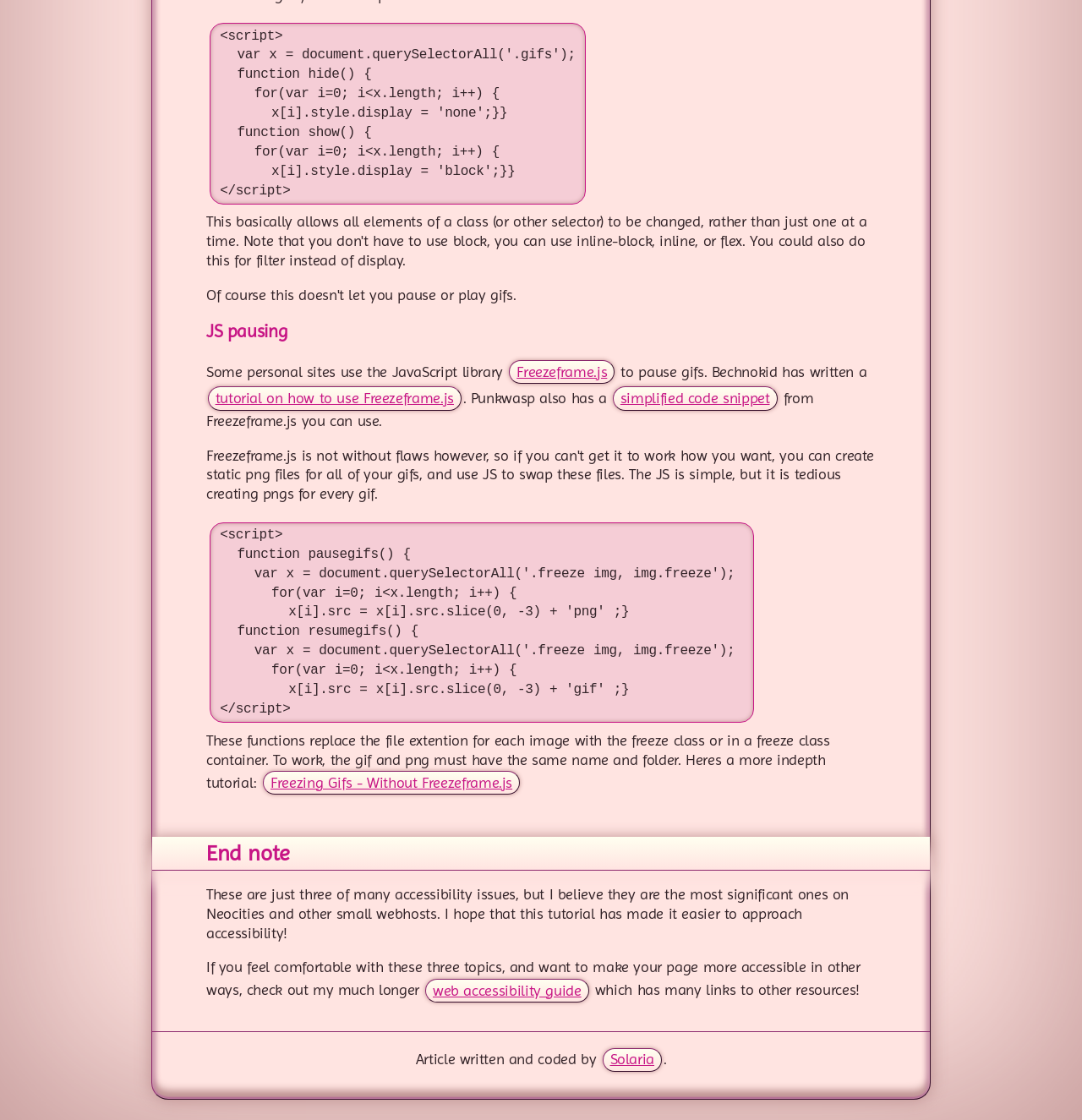What is the name of the guide provided at the end of the article?
Answer with a single word or short phrase according to what you see in the image.

Web accessibility guide